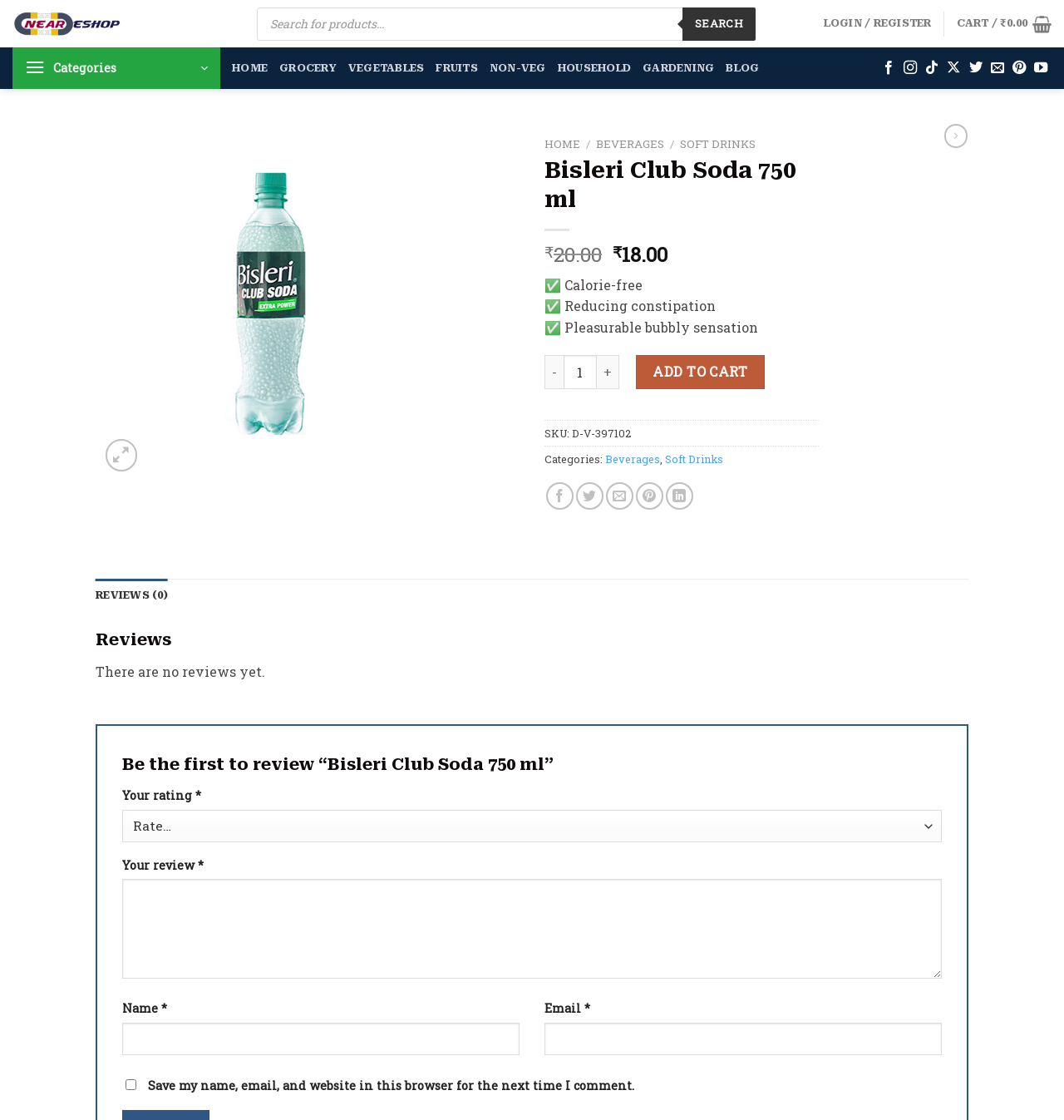What are the categories of Bisleri Club Soda 750 ml?
Give a one-word or short phrase answer based on the image.

Beverages, Soft Drinks